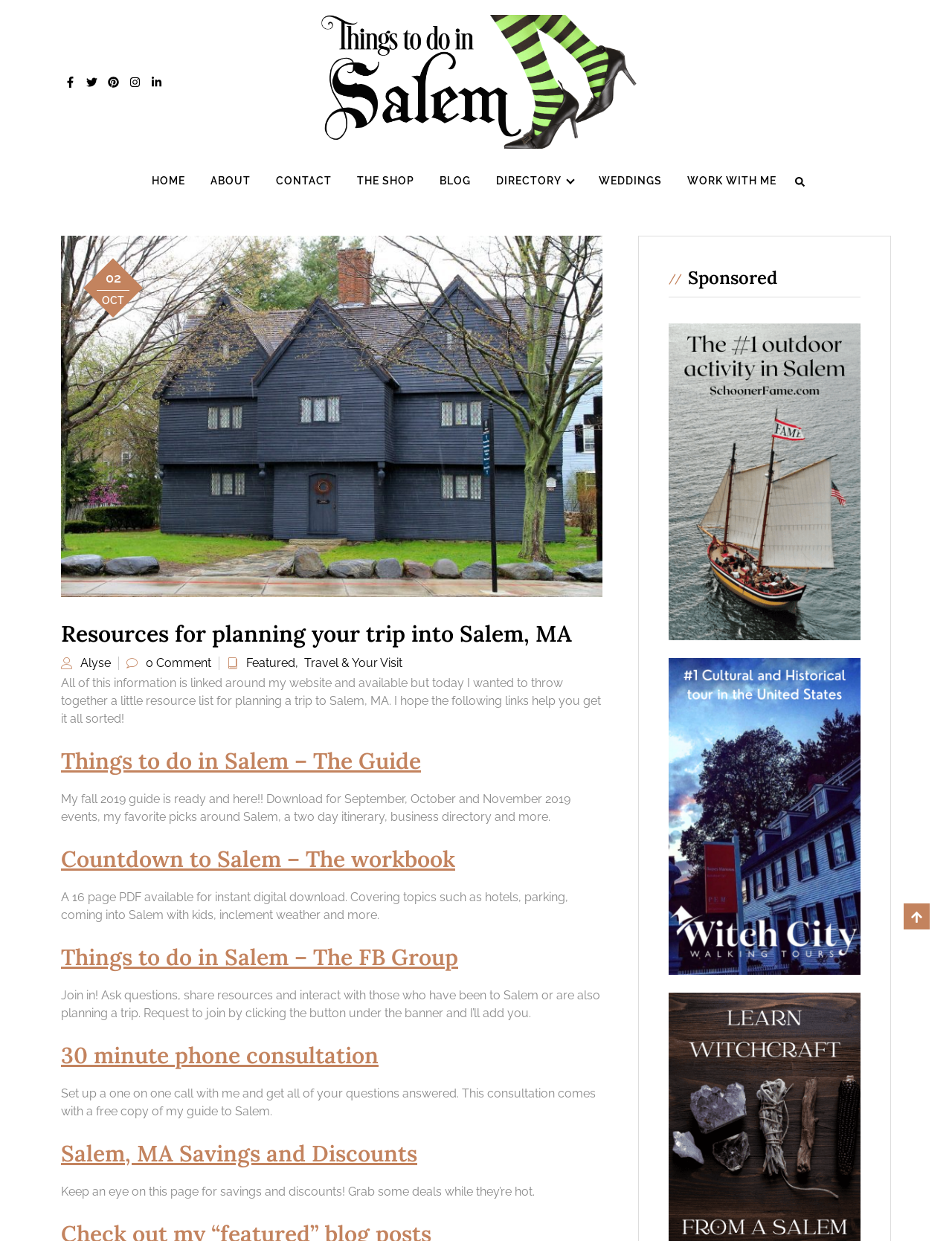Provide a one-word or short-phrase response to the question:
What is the name of the website's author?

Alyse